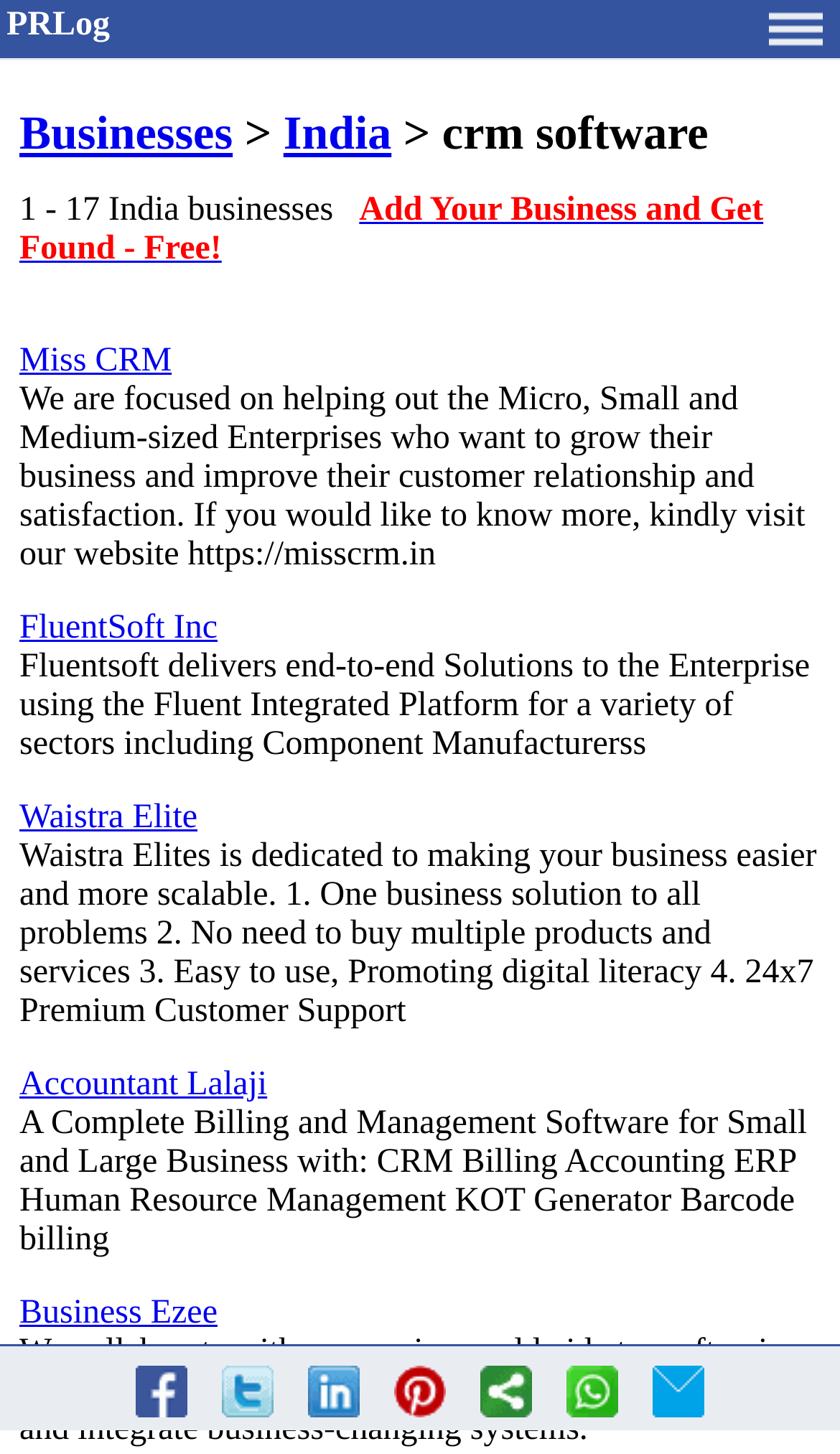Locate the bounding box coordinates of the clickable part needed for the task: "Add your business listing".

[0.023, 0.133, 0.909, 0.184]